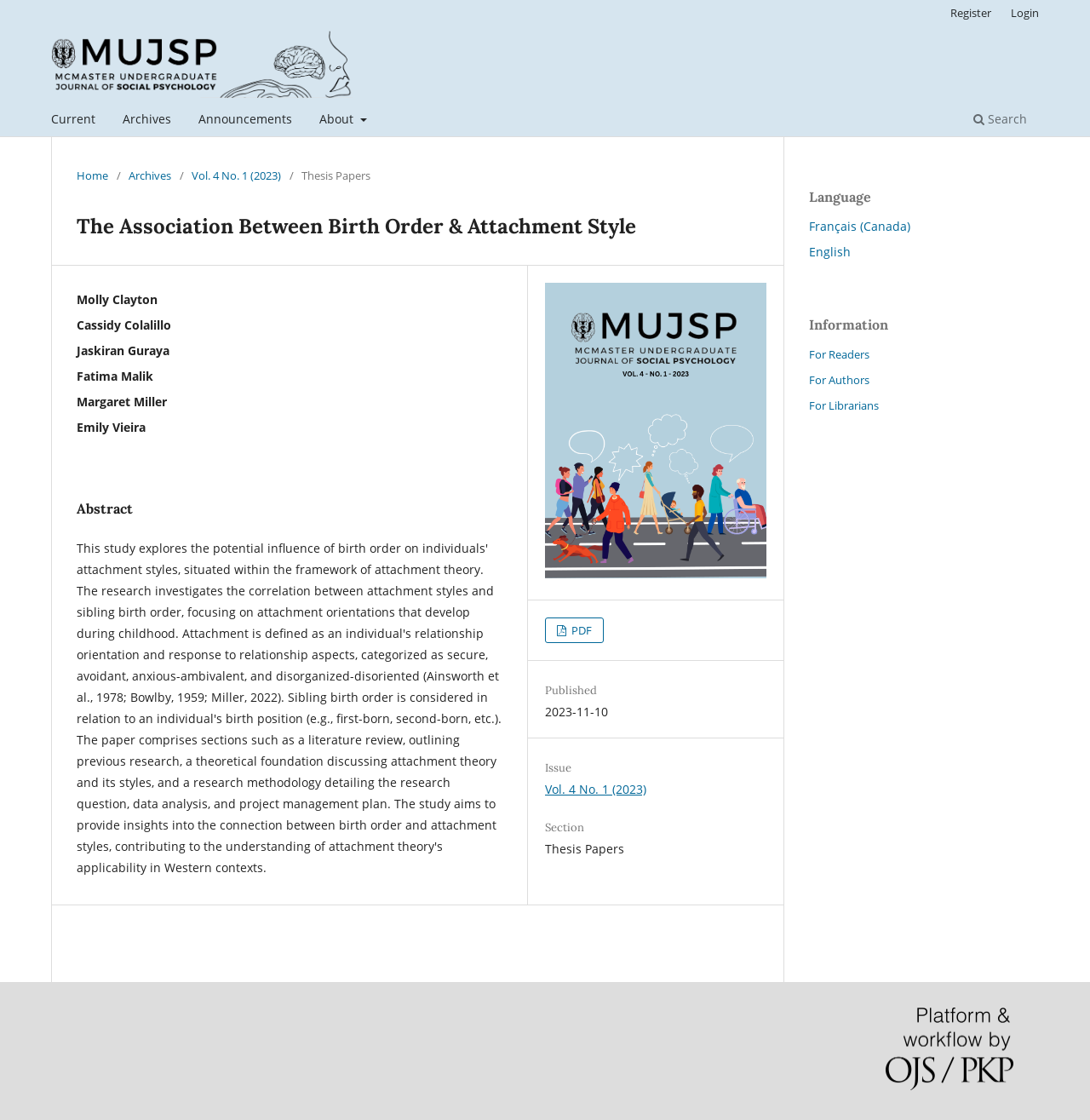Utilize the details in the image to give a detailed response to the question: What is the title of the article?

I found the answer by looking at the main content area of the webpage, where the article's title is displayed as a heading.